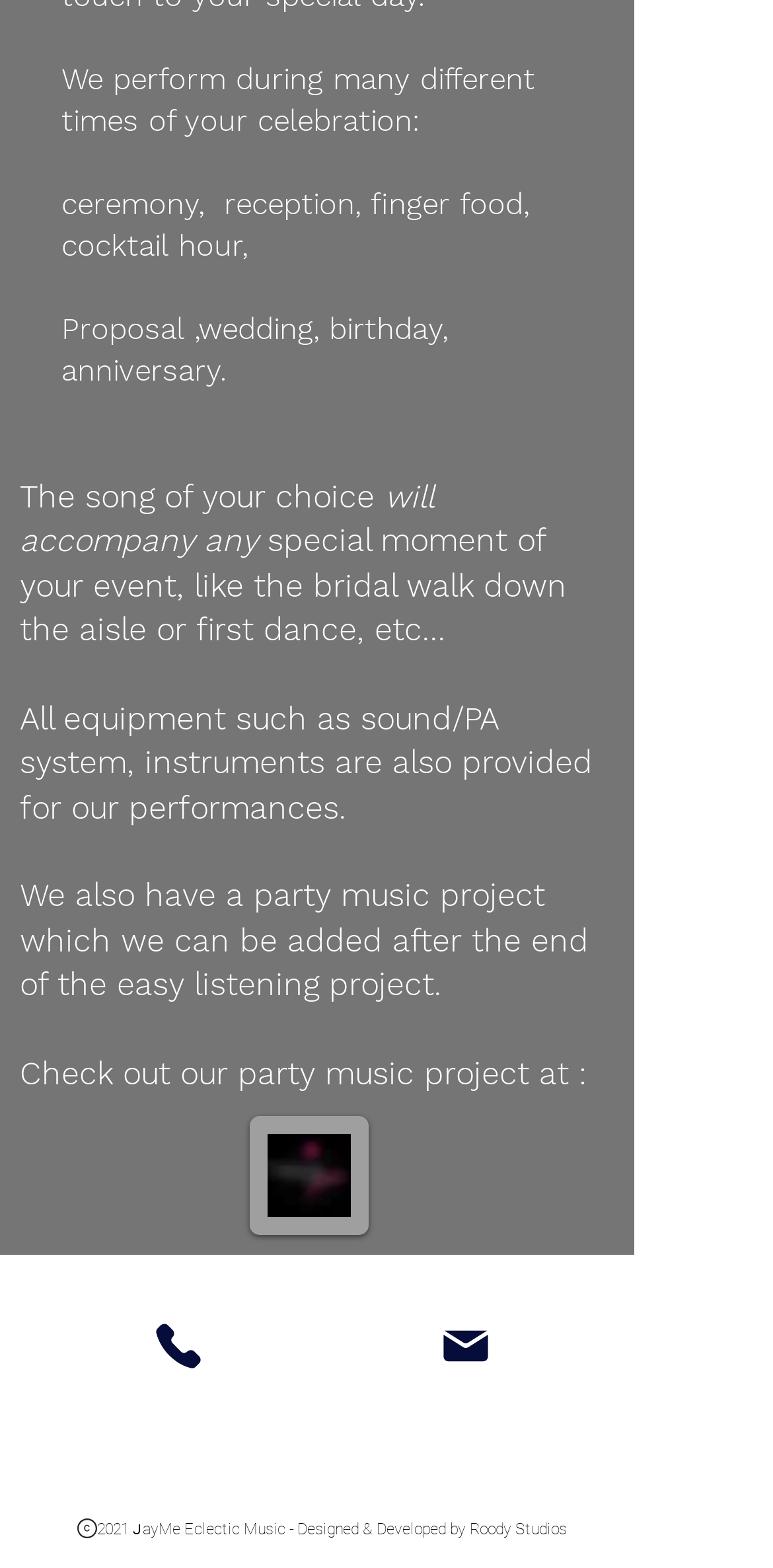Locate the bounding box coordinates of the area that needs to be clicked to fulfill the following instruction: "View party music project". The coordinates should be in the format of four float numbers between 0 and 1, namely [left, top, right, bottom].

[0.026, 0.673, 0.759, 0.697]